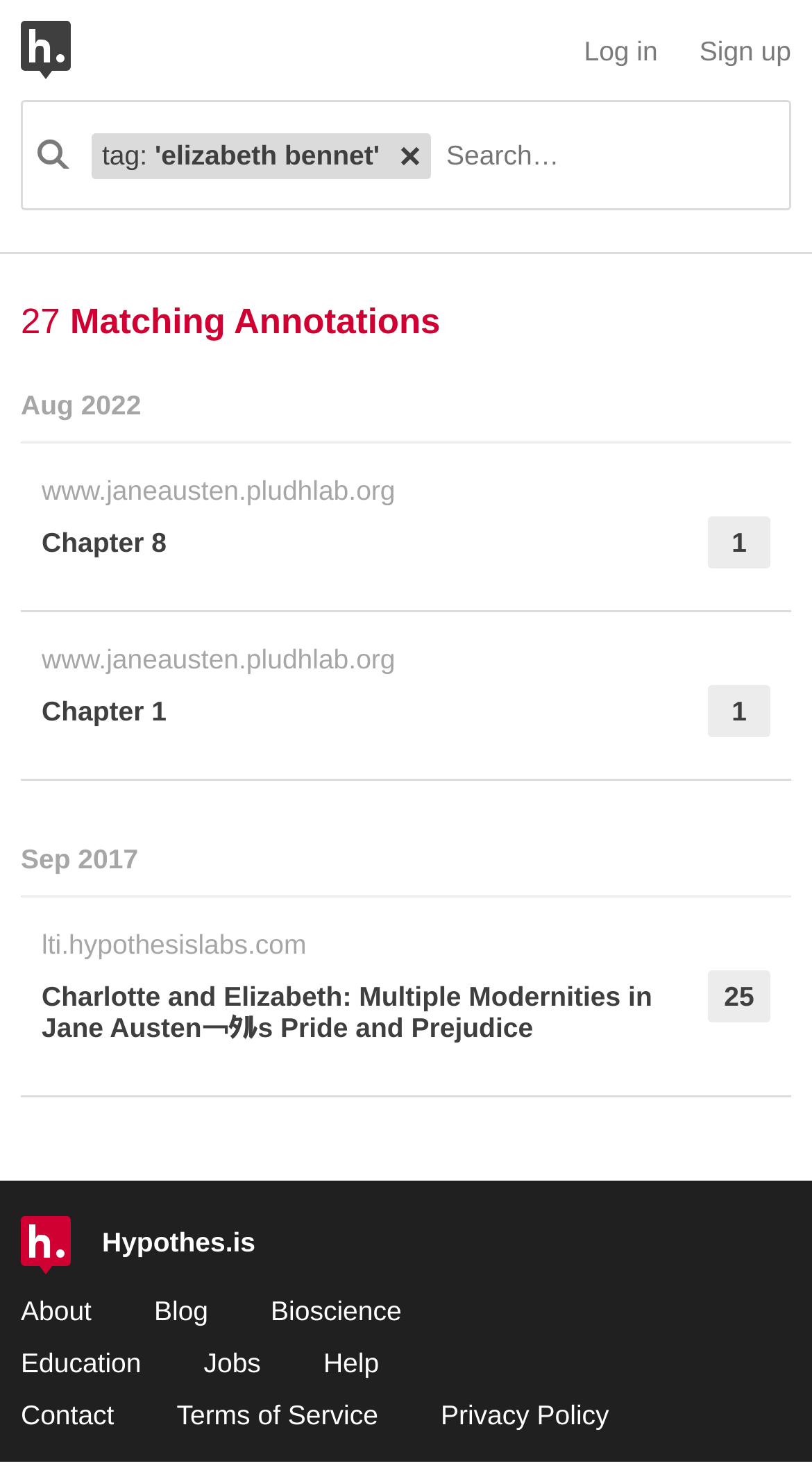Please find the bounding box coordinates of the section that needs to be clicked to achieve this instruction: "Log in to the account".

[0.719, 0.021, 0.81, 0.047]